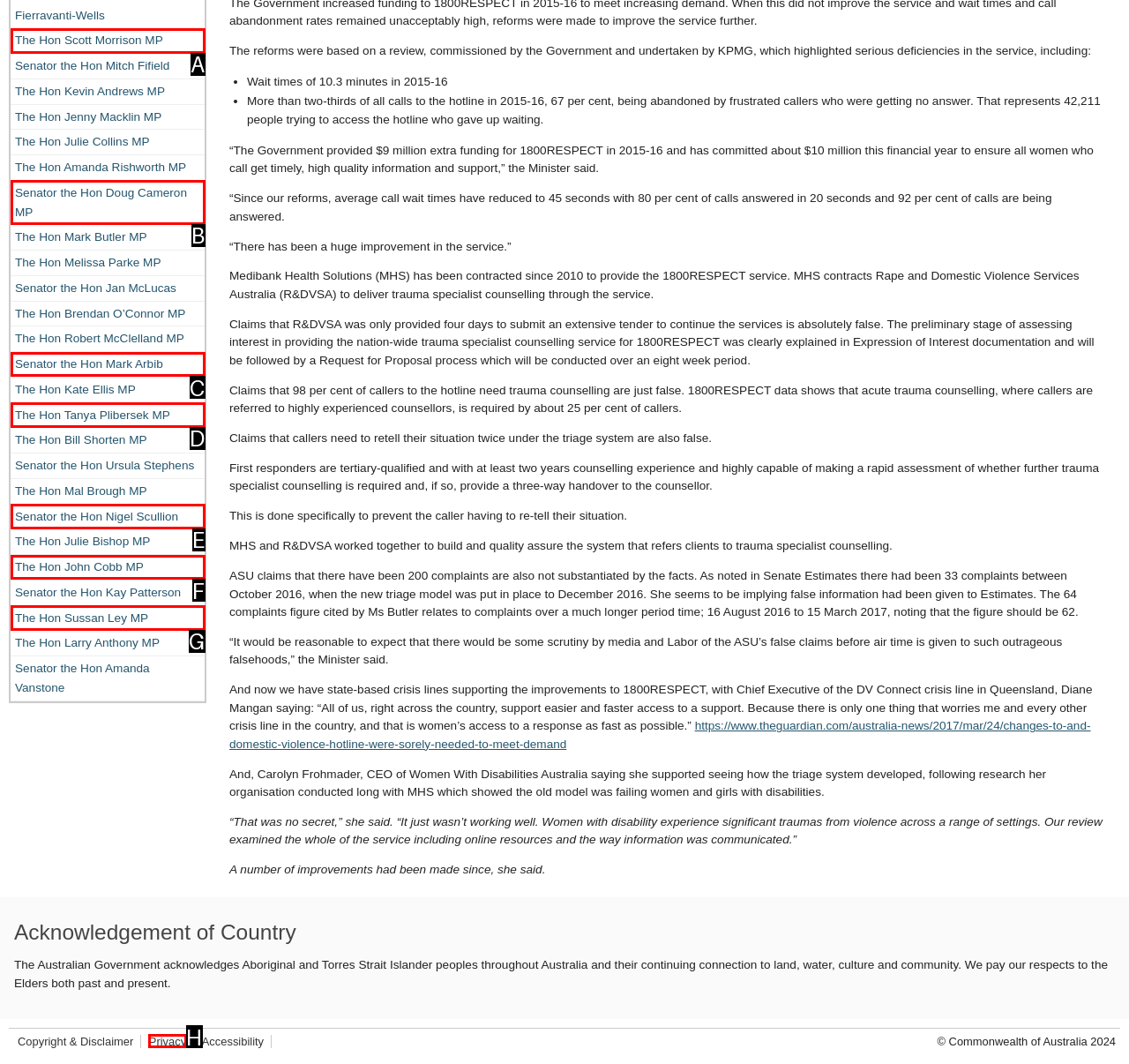Find the HTML element that matches the description: Privacy. Answer using the letter of the best match from the available choices.

H